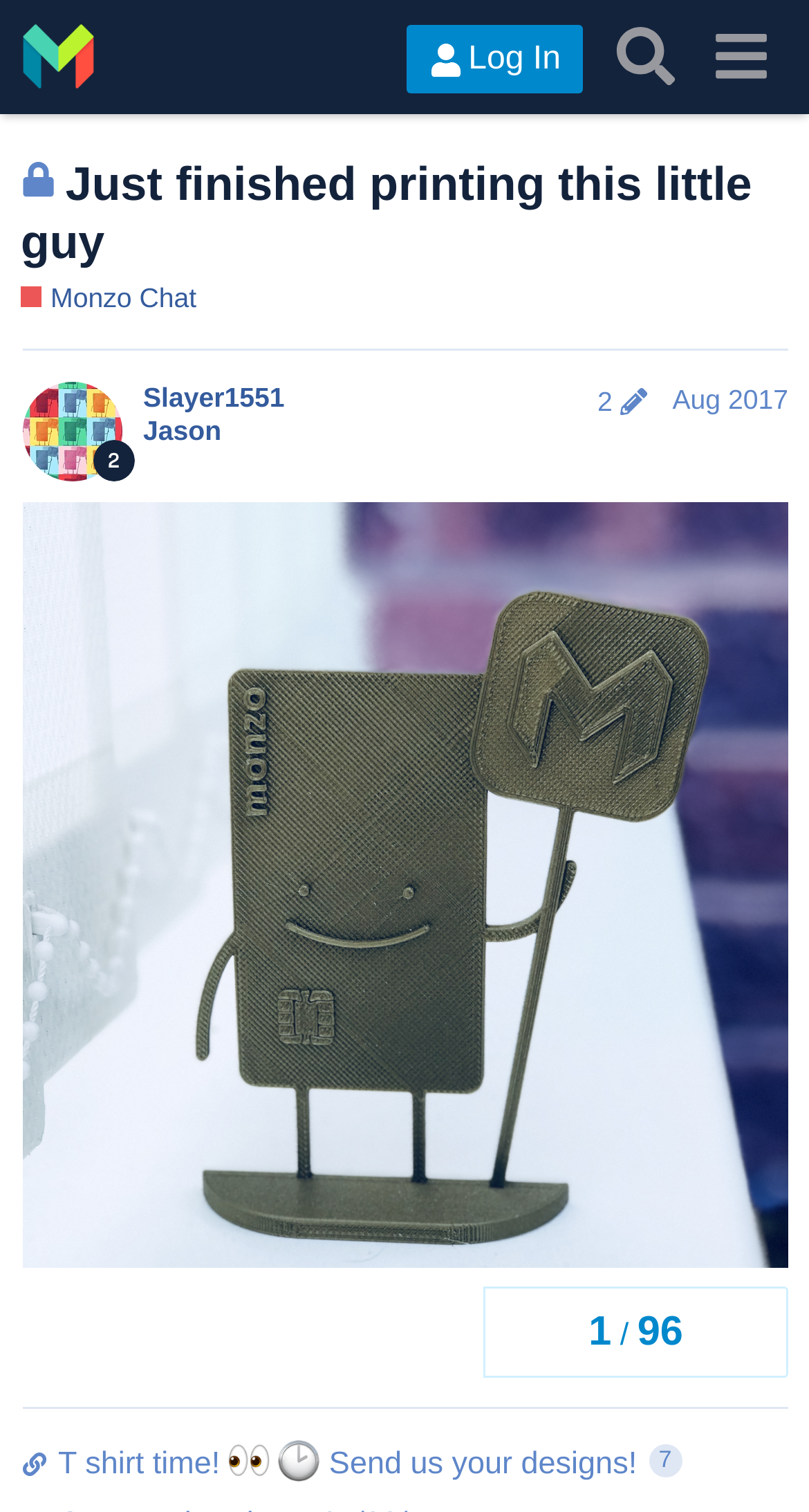What is the topic of this discussion?
Using the image, provide a concise answer in one word or a short phrase.

Monzo Chat